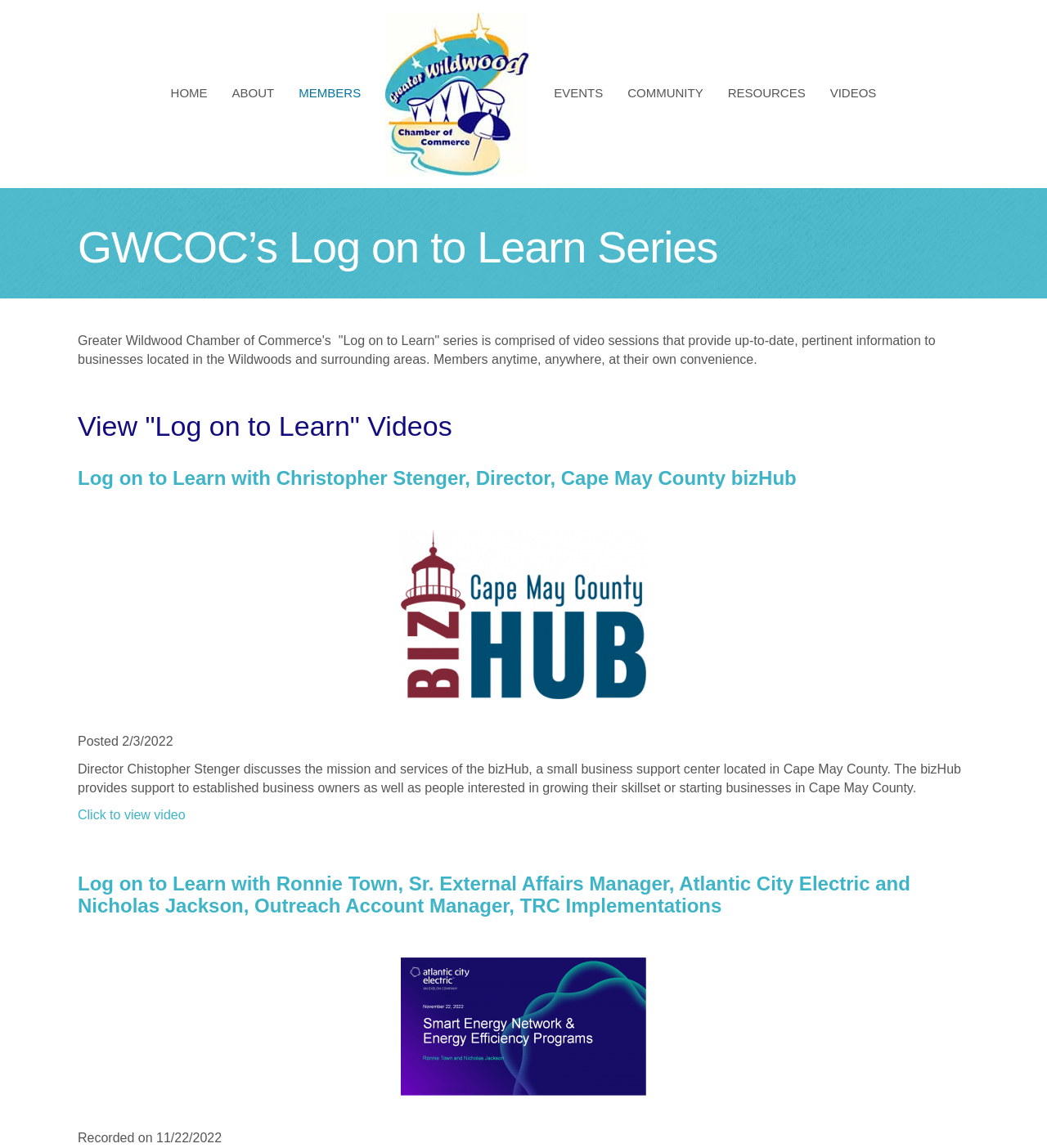Provide a brief response to the question below using a single word or phrase: 
What is the topic of the video with Christopher Stenger?

bizHub